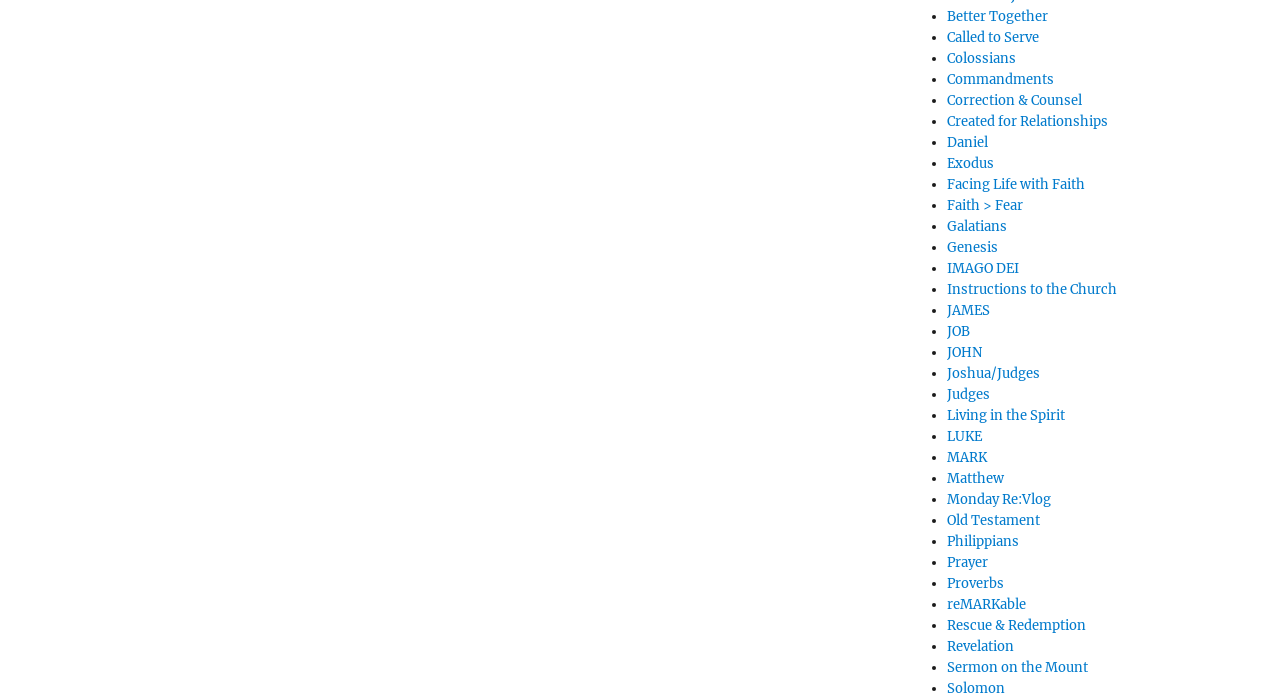Provide a one-word or short-phrase answer to the question:
What type of content is listed?

Bible studies